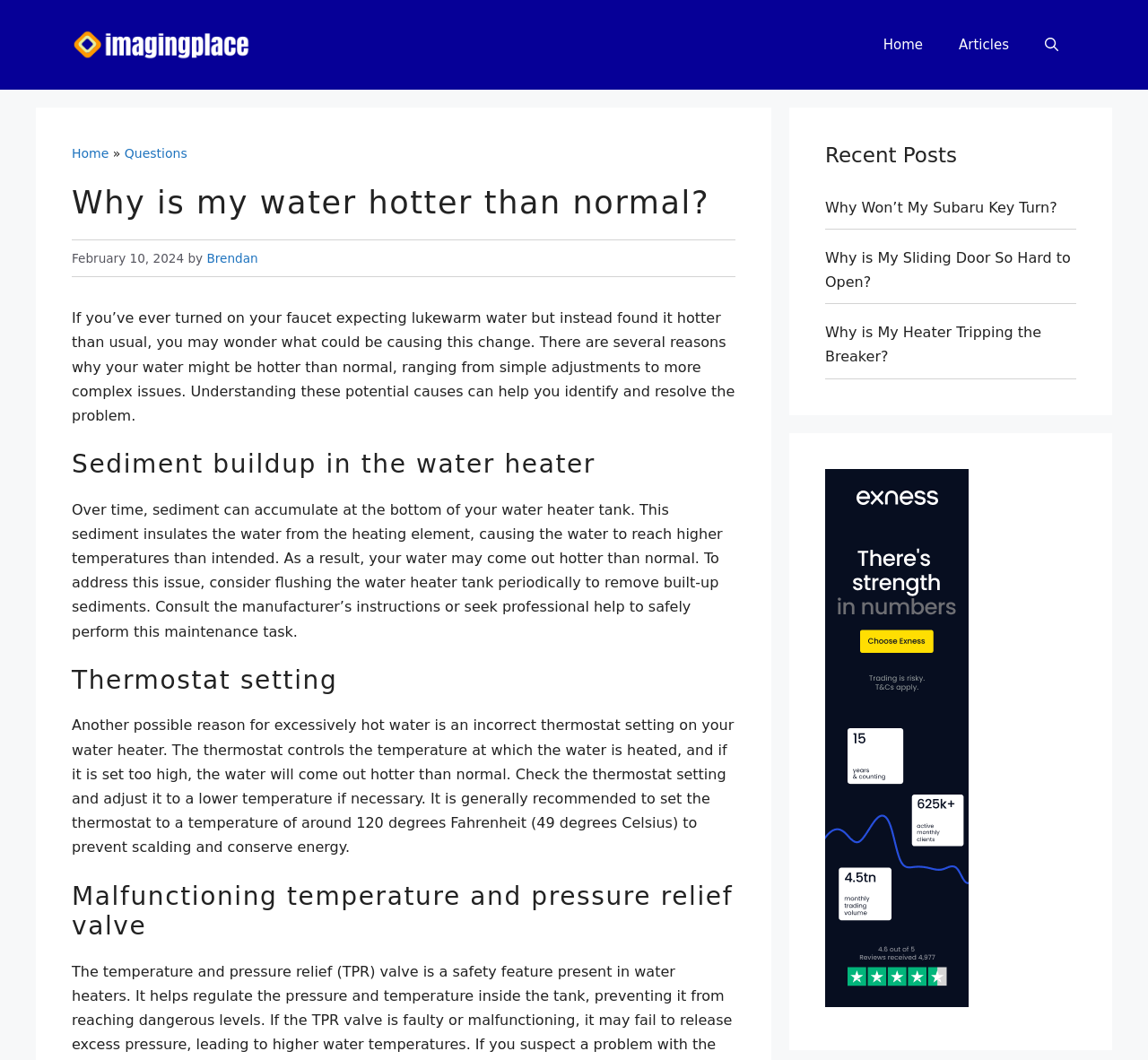Identify the bounding box coordinates of the area you need to click to perform the following instruction: "Click the 'Home' link".

[0.754, 0.017, 0.82, 0.068]